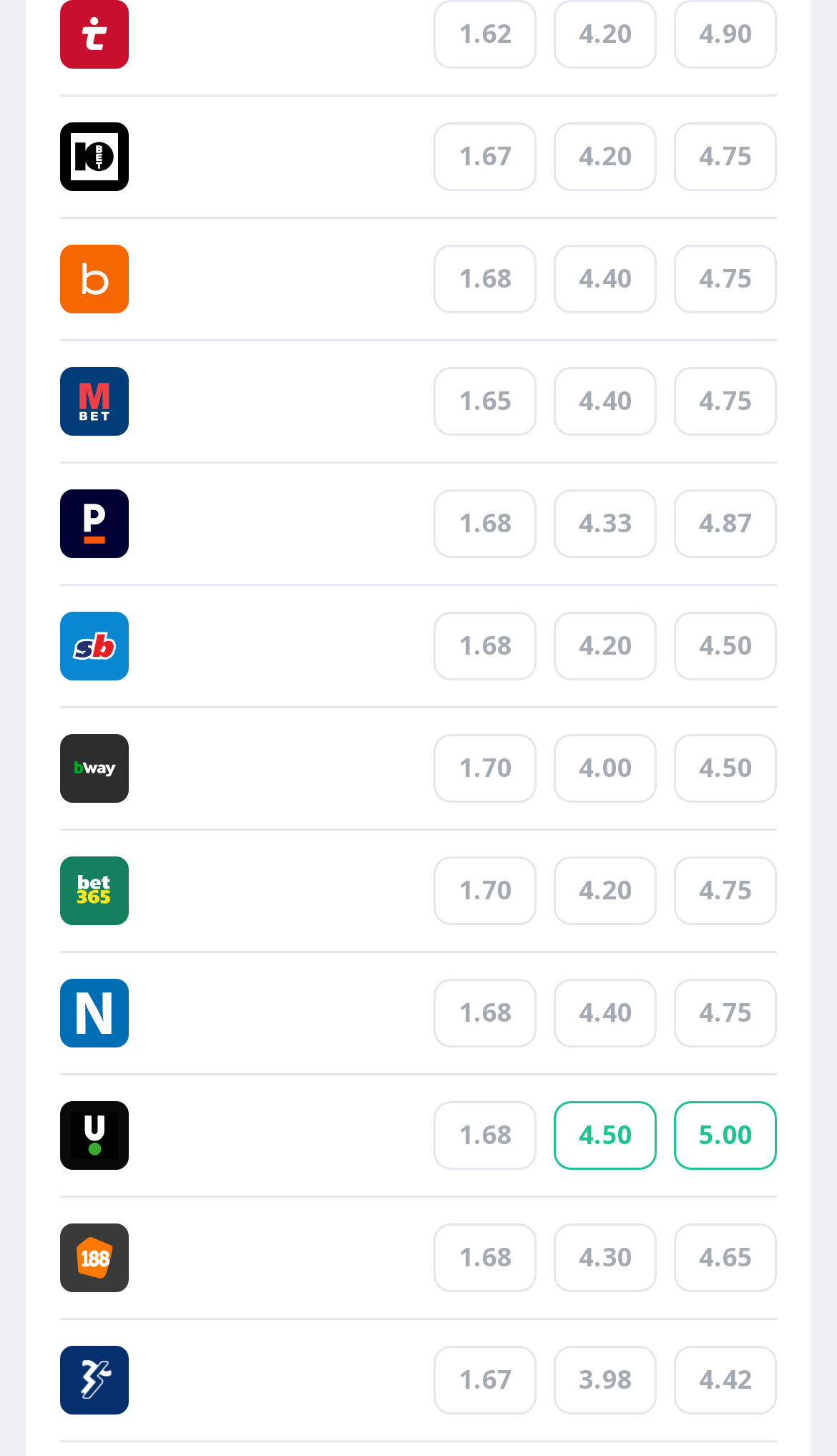Determine the bounding box coordinates for the UI element matching this description: "2 4.75".

[0.805, 0.252, 0.928, 0.299]